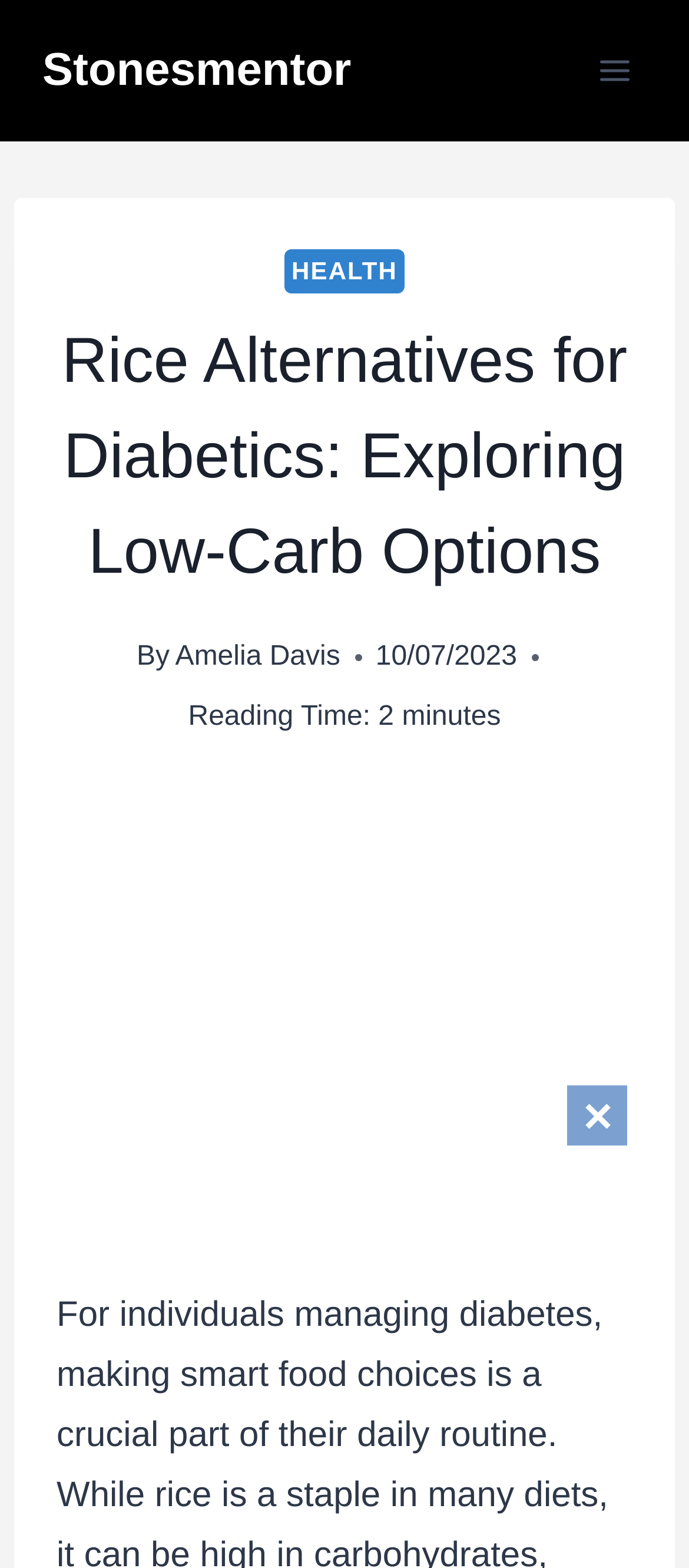Describe all the significant parts and information present on the webpage.

The webpage is about rice alternatives for diabetics, exploring low-carb options. At the top left, there is a link to "Stonesmentor". To the right of this link, a button labeled "Open menu" is located. When expanded, this menu displays a header section that takes up most of the top area of the page. 

In this header section, there is a link to "HEALTH" on the left, followed by a heading that repeats the title of the webpage. Below the title, the author's name, "Amelia Davis", is mentioned, along with the date "10/07/2023" and a reading time of "2 minutes". 

Below the header section, a large image related to health takes up most of the remaining space on the page.